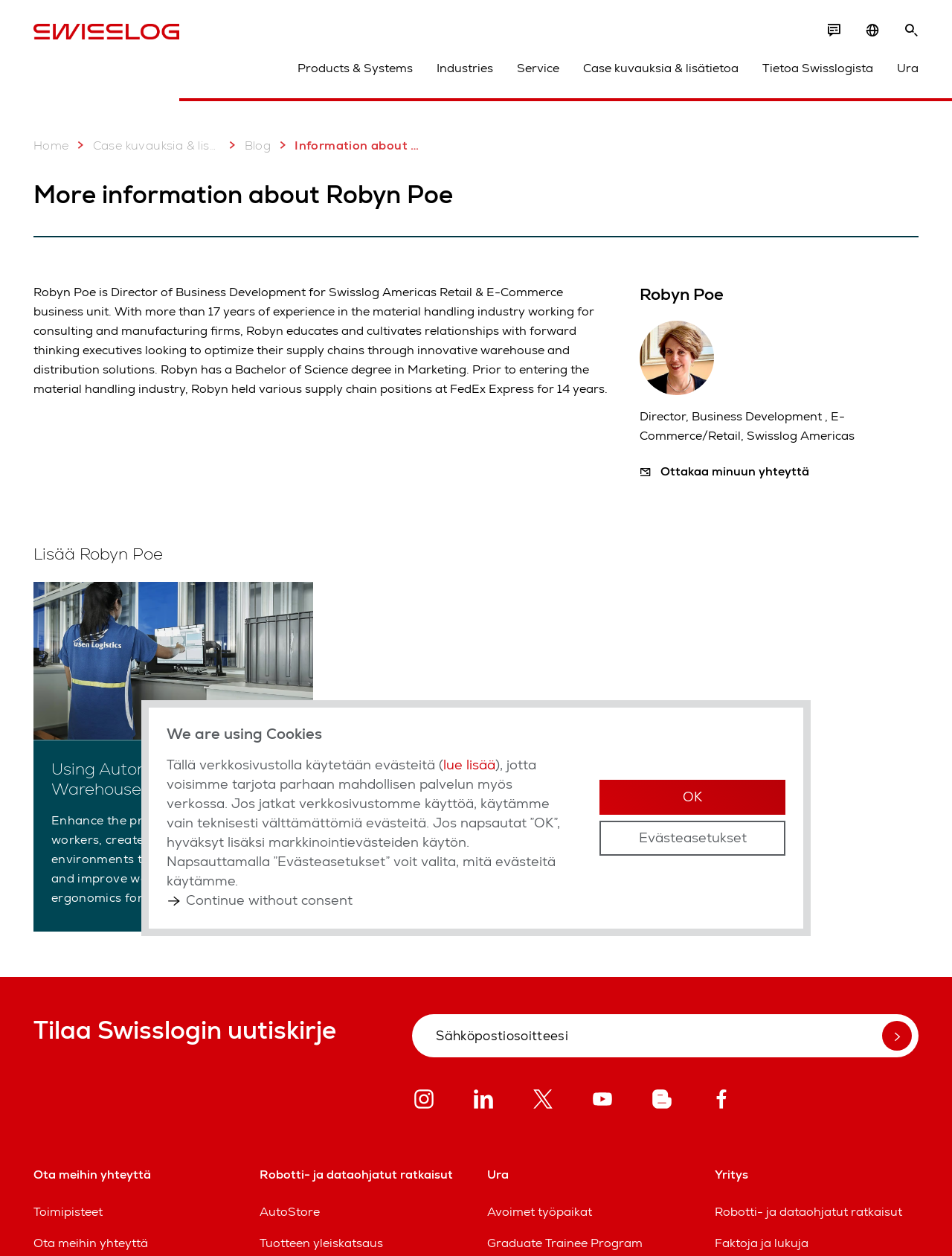Generate a comprehensive caption for the webpage you are viewing.

This webpage is about Robyn Poe, a Director of Business Development for Swisslog Americas Retail & E-Commerce business unit. At the top of the page, there is a navigation menu with links to "Home", "Case kuvauksia & lisätietoa", "Blog", and "Information about Blog author Robyn Poe – Find out more". Below the navigation menu, there is a heading "More information about Robyn Poe" followed by a brief bio of Robyn Poe, which describes her experience and education in the material handling industry.

To the right of the bio, there is a link to "Robyn Poe" with an image of her. Below the bio, there is a link to "Director, Business Development, E-Commerce/Retail, Swisslog Americas" and another link to "Ottakaa minuun yhteyttä" (Get in touch with me).

The page also features an article titled "Using Automation to Attract Warehouse Workers" with a brief summary and a figure. There are several links to social media platforms, including Instagram, LinkedIn, Twitter, YouTube, Blog, and Facebook, at the bottom of the page.

On the left side of the page, there are several links to different sections of the website, including "Products & Systems", "Industries", "Service", "Case kuvauksia & lisätietoa", "Tietoa Swisslogista", and "Ura". There is also a search box and a button to switch the language to English.

At the very bottom of the page, there are several links to "Toimipisteet" (Locations), "Ota meihin yhteyttä" (Get in touch with us), "Robotti- ja dataohjatut ratkaisut" (Robotics and data-driven solutions), "AutoStore", "Tuotteen yleiskatsaus" (Product overview), "Ura" (Career), "Avoimet työpaikat" (Open positions), "Graduate Trainee Program", "Yritys" (Company), and "Faktoja ja lukuja" (Facts and figures).

A modal dialog box appears with a message "We are using Cookies" and provides information about the use of cookies on the website. The dialog box has buttons to "Continue without consent", "OK", and "Evästeasetukset" (Cookie settings).